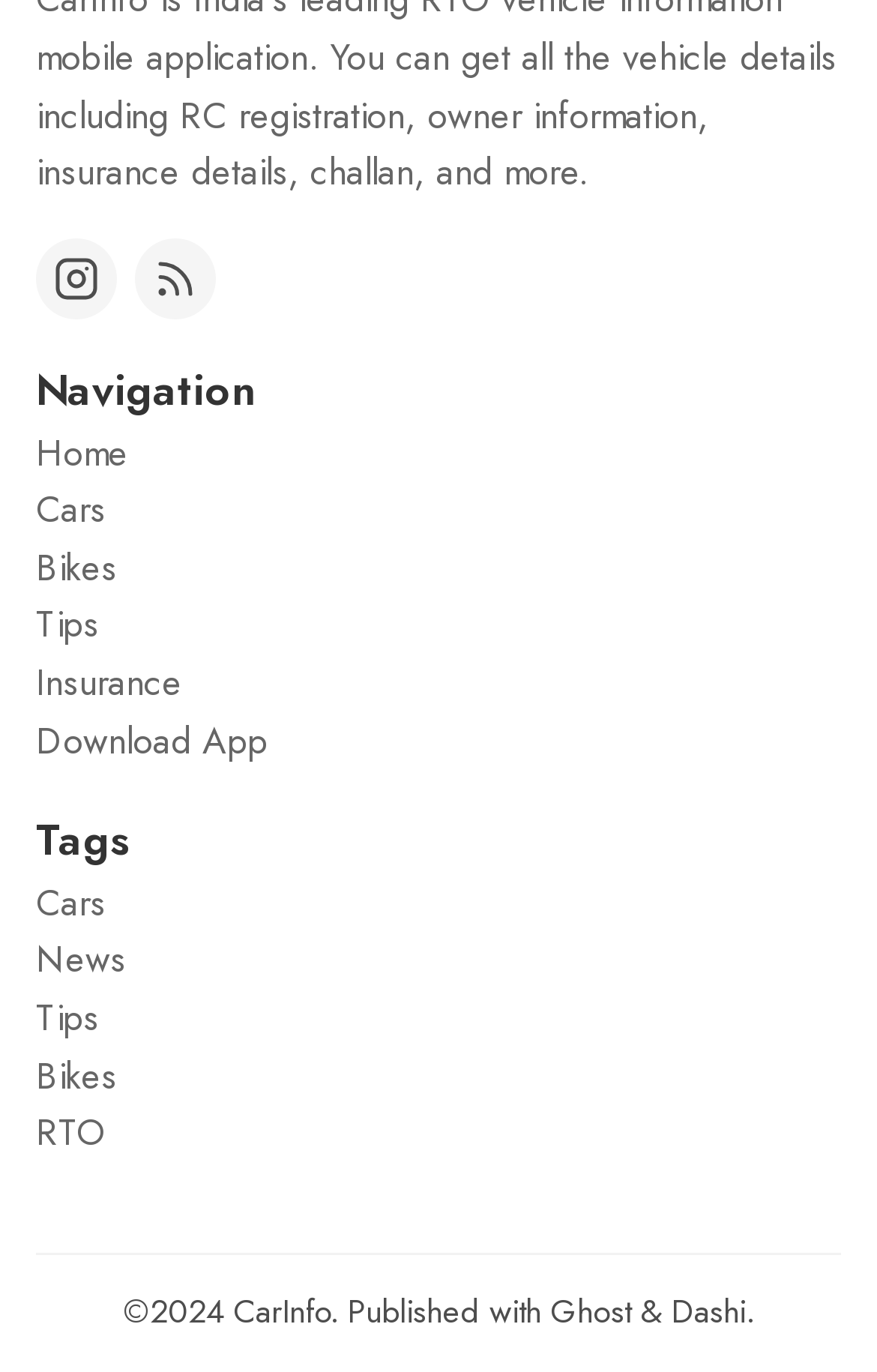What is the copyright year?
Please provide a detailed answer to the question.

The copyright year can be determined by looking at the static text at the bottom of the page. The static text is '©2024', which indicates the copyright year is 2024.